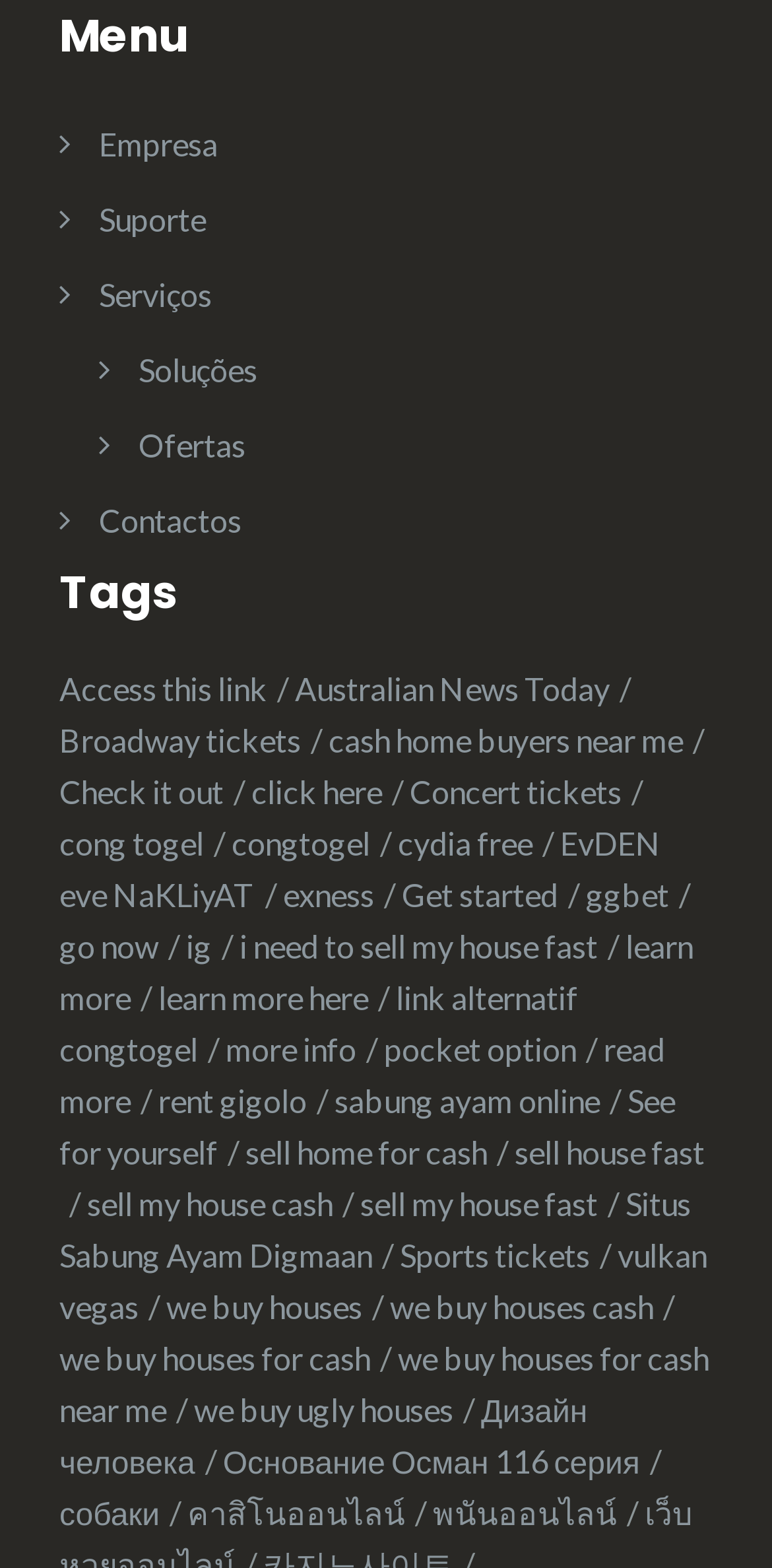Carefully examine the image and provide an in-depth answer to the question: What is the second item under 'Tags'?

The second item under 'Tags' is a link element with ID 131 and text 'Australian News Today (23 items)'. This is located below the 'Access this link' item.